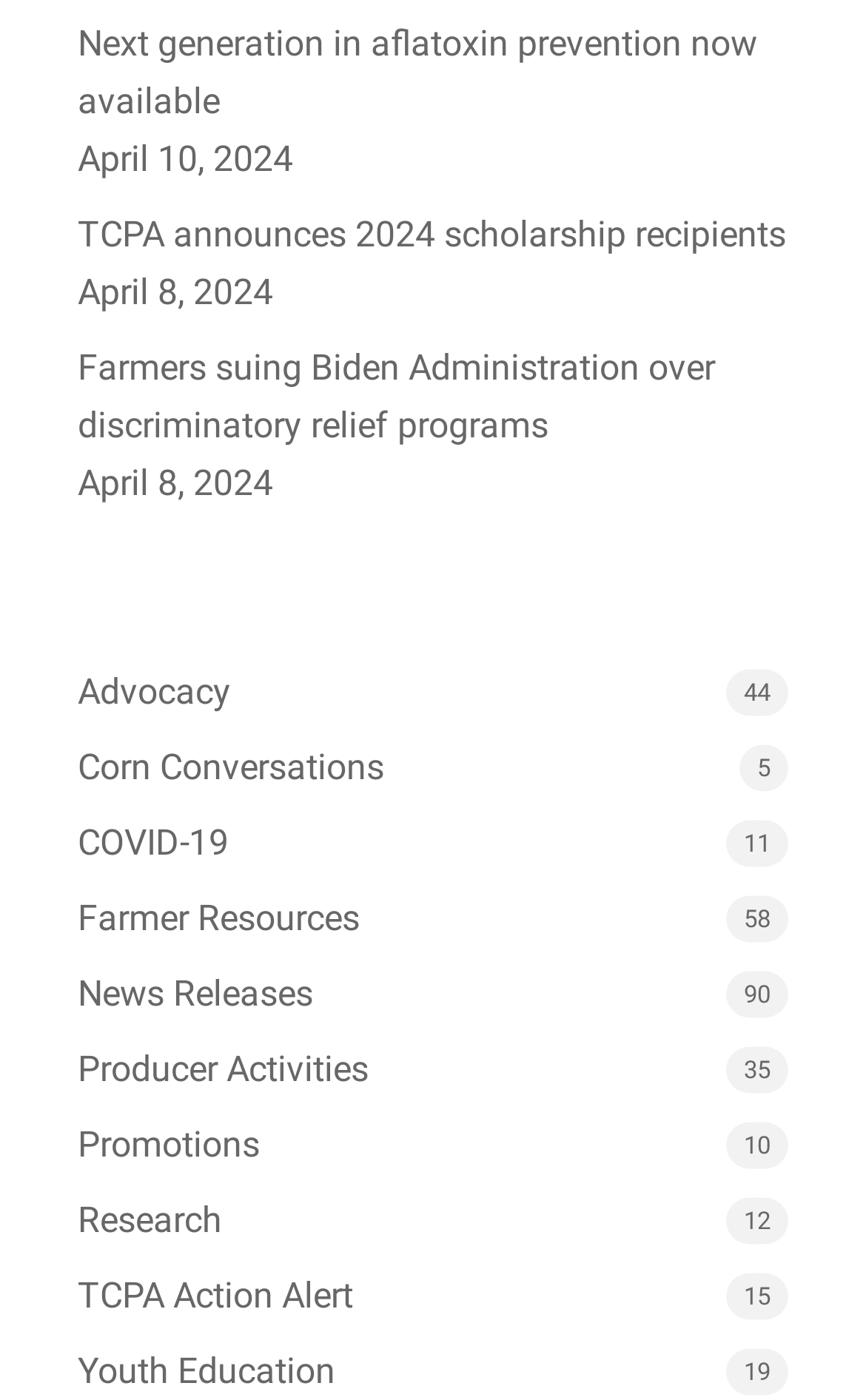Provide the bounding box coordinates for the area that should be clicked to complete the instruction: "Learn about Farmers suing Biden Administration over discriminatory relief programs".

[0.09, 0.243, 0.91, 0.325]